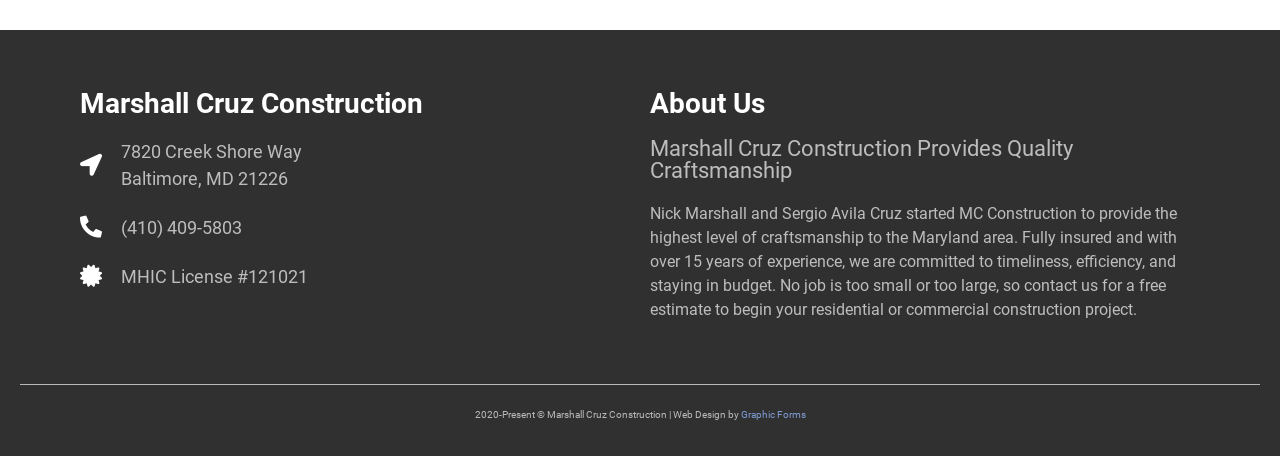Please reply with a single word or brief phrase to the question: 
What is the focus of Marshall Cruz Construction?

Quality Craftsmanship